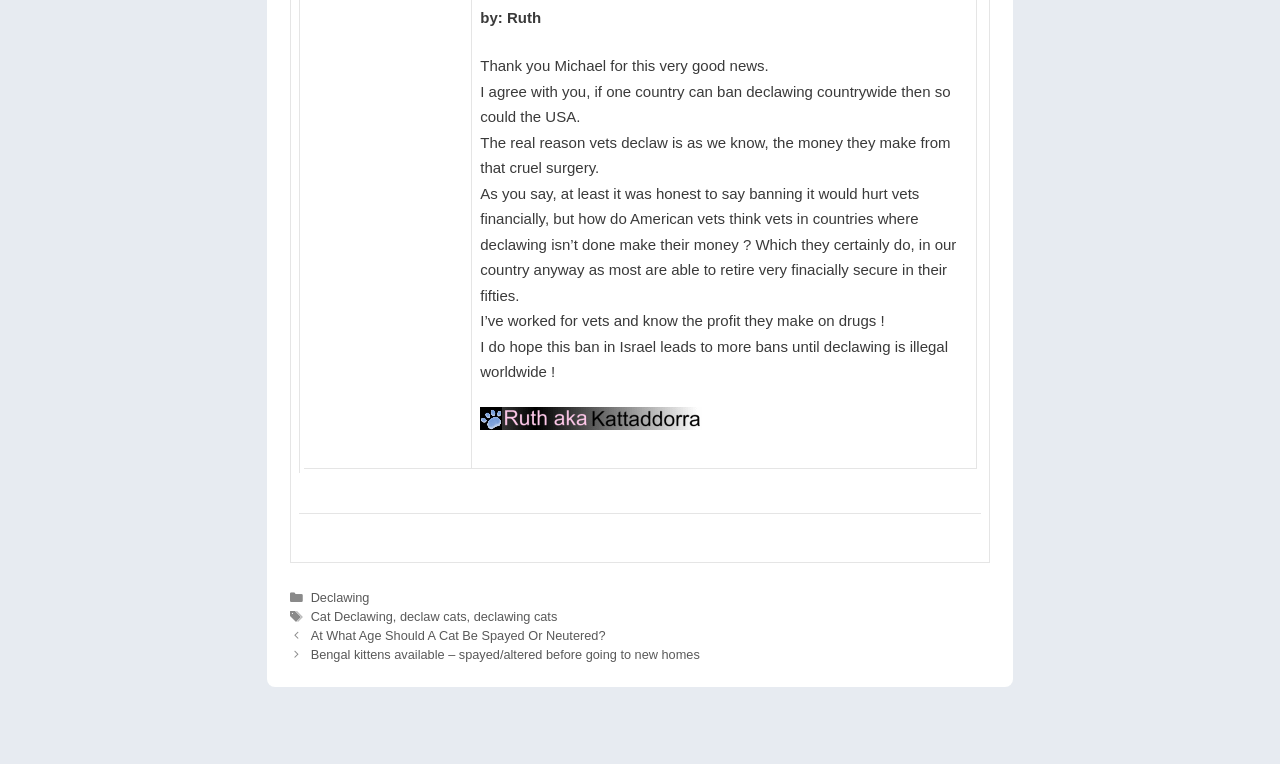Please determine the bounding box coordinates for the UI element described as: "Cat Declawing".

[0.243, 0.797, 0.307, 0.816]